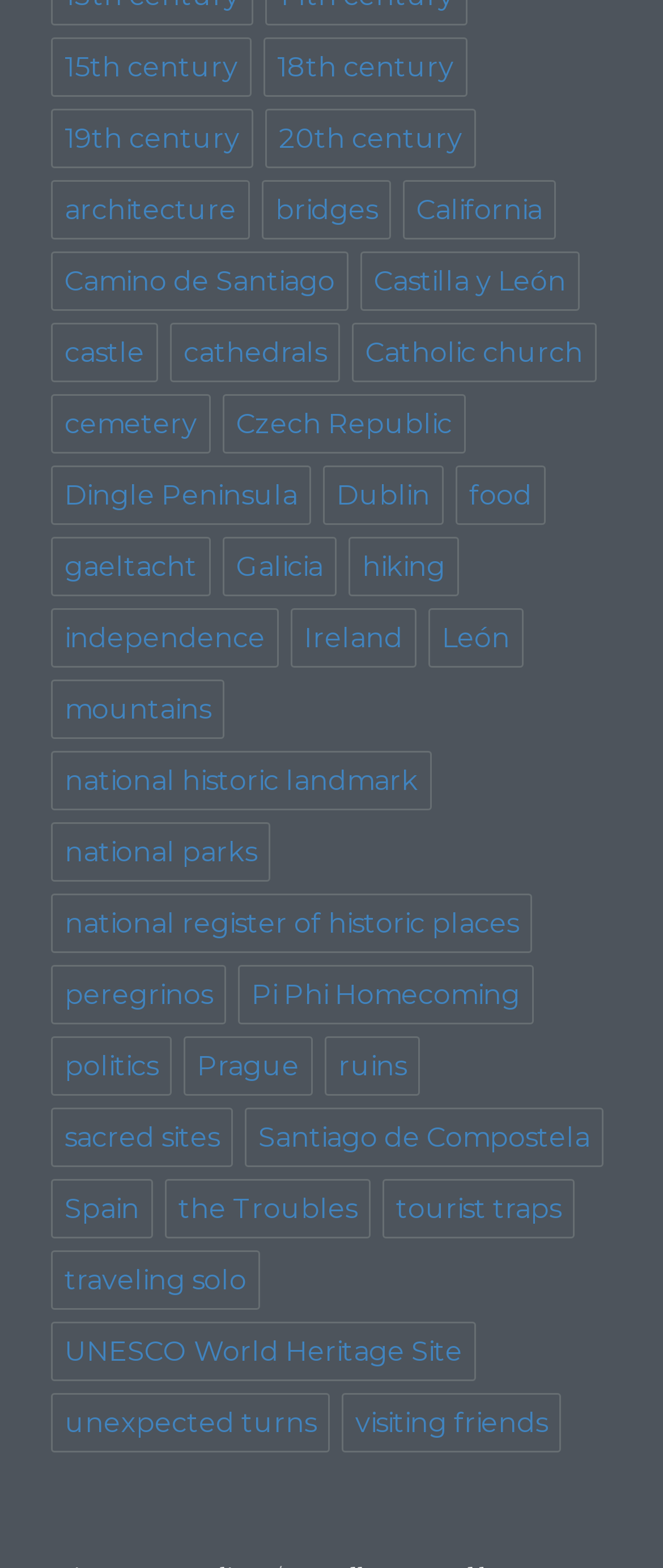Provide a brief response in the form of a single word or phrase:
How many links are related to Ireland?

4